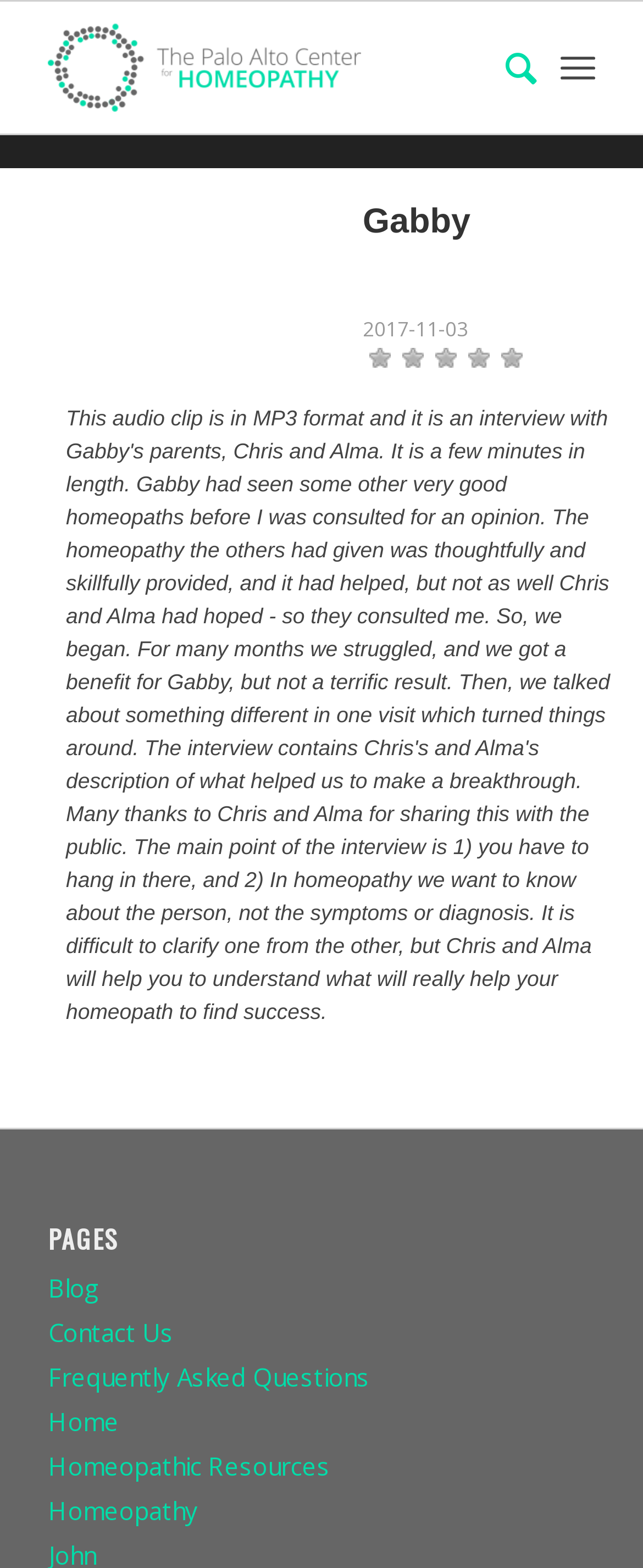Locate the bounding box coordinates of the area you need to click to fulfill this instruction: 'learn about homeopathy'. The coordinates must be in the form of four float numbers ranging from 0 to 1: [left, top, right, bottom].

[0.075, 0.953, 0.308, 0.974]